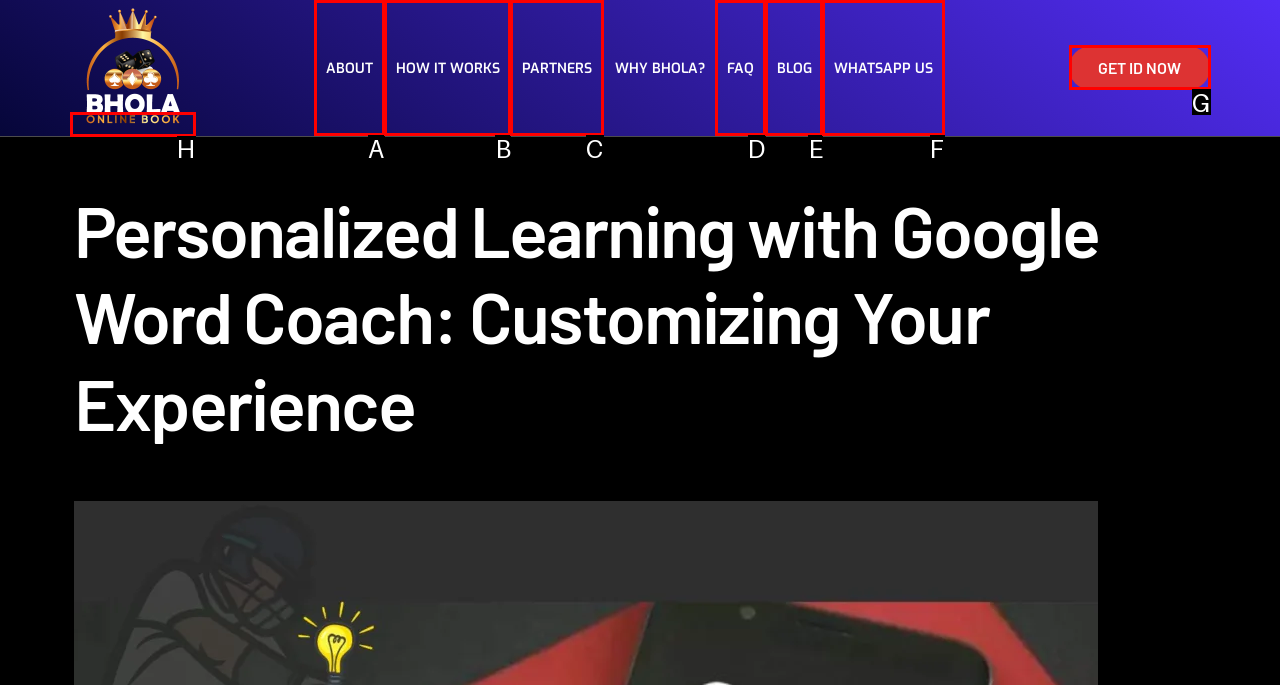Match the description: Blog to one of the options shown. Reply with the letter of the best match.

E